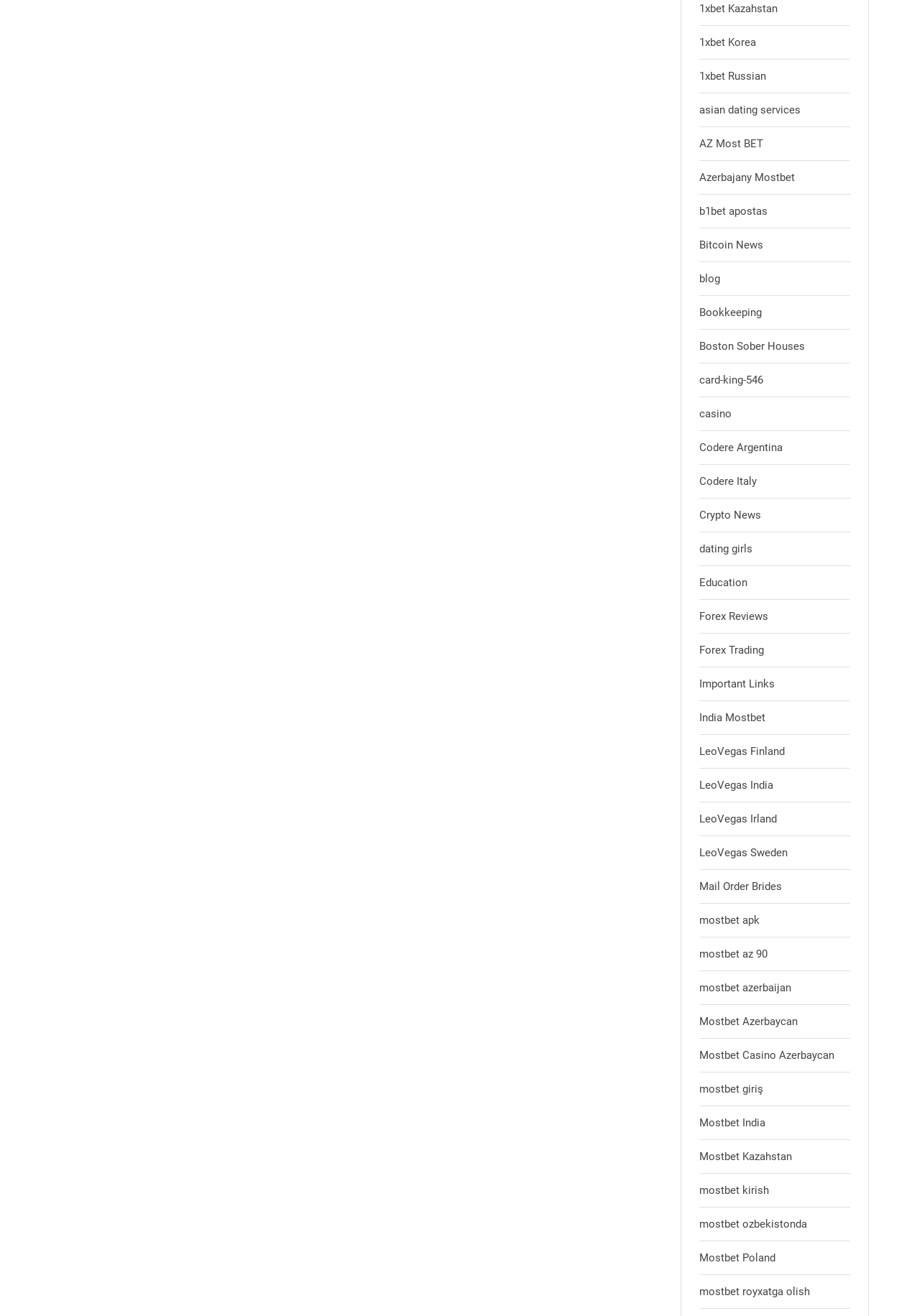Return the bounding box coordinates of the UI element that corresponds to this description: "Types Of Psychic Readings". The coordinates must be given as four float numbers in the range of 0 and 1, [left, top, right, bottom].

None